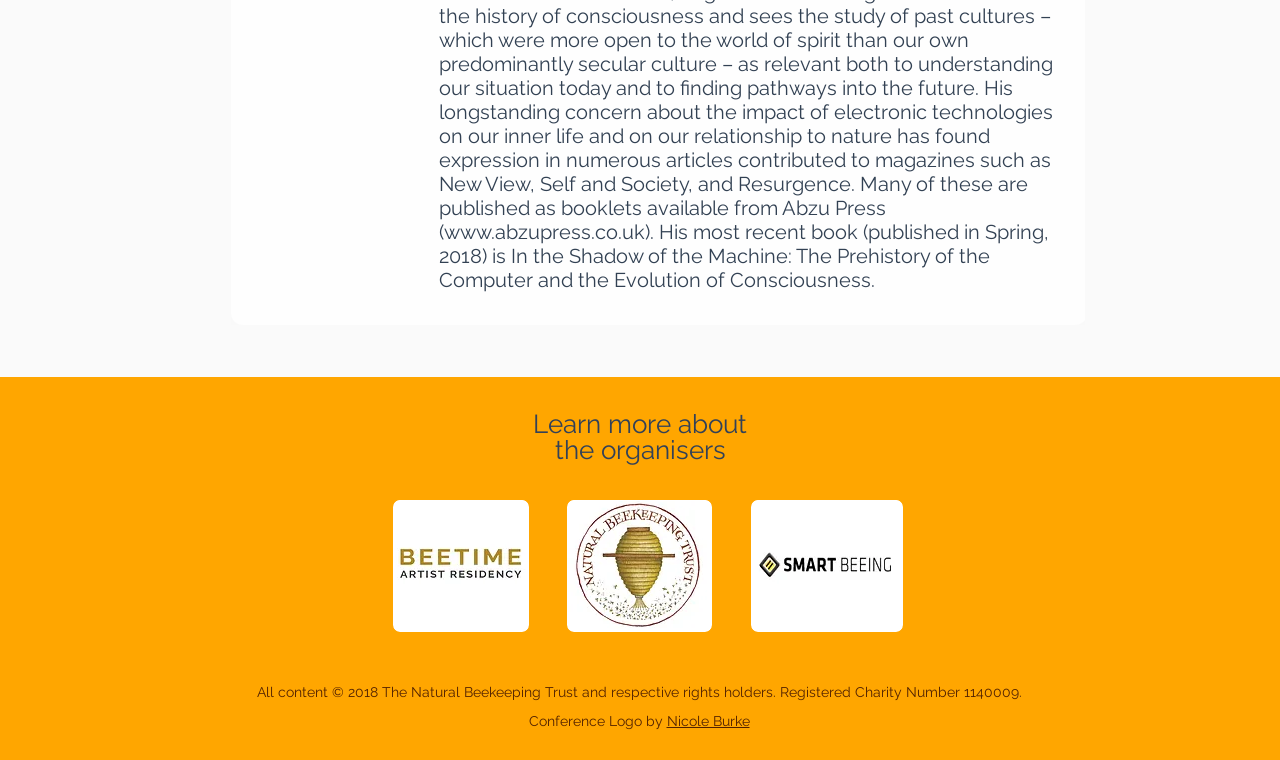Determine the bounding box coordinates in the format (top-left x, top-left y, bottom-right x, bottom-right y). Ensure all values are floating point numbers between 0 and 1. Identify the bounding box of the UI element described by: Nicole Burke

[0.521, 0.938, 0.586, 0.959]